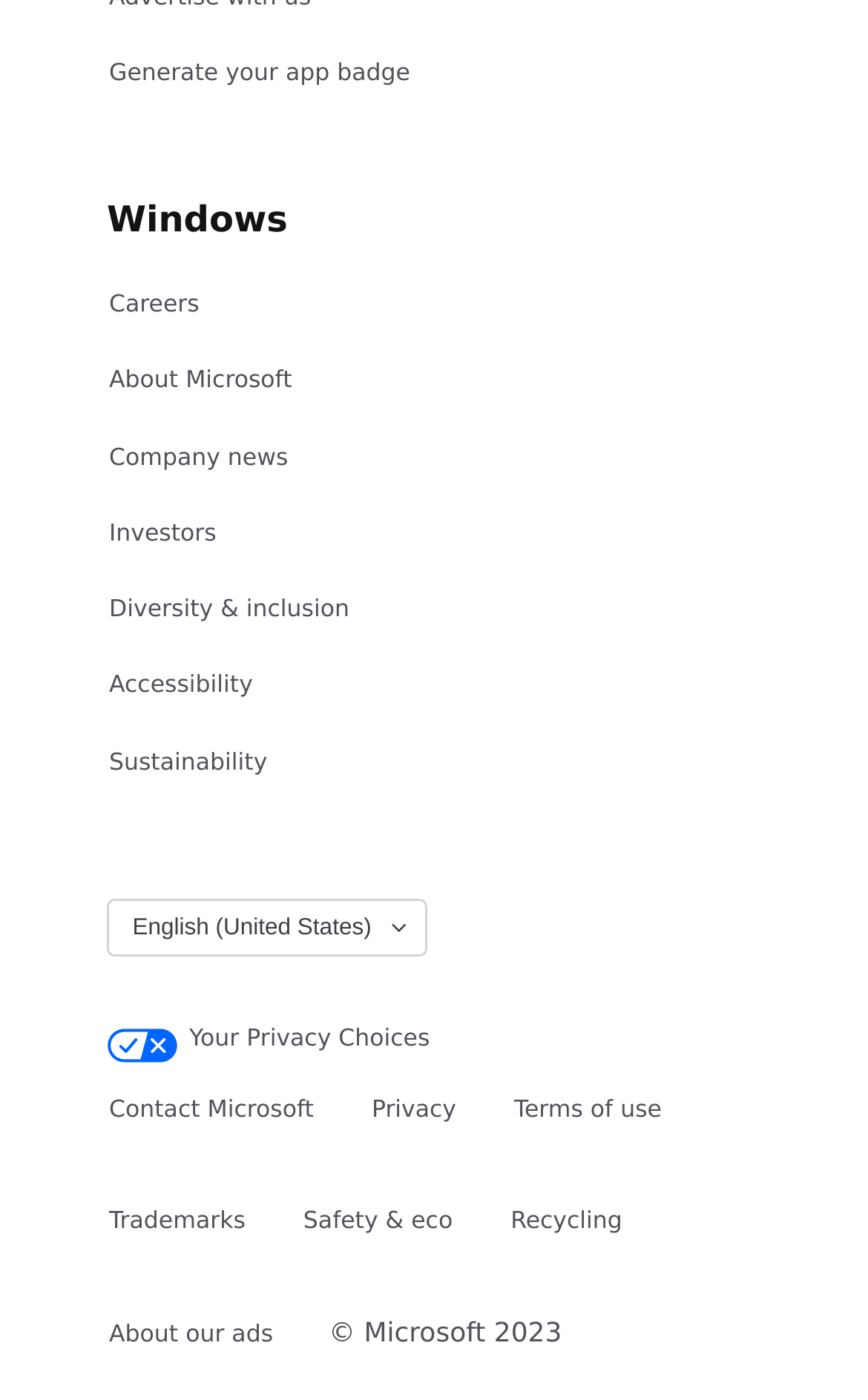Extract the bounding box coordinates of the UI element described: "Your Privacy Choices". Provide the coordinates in the format [left, top, right, bottom] with values ranging from 0 to 1.

[0.123, 0.722, 0.498, 0.772]